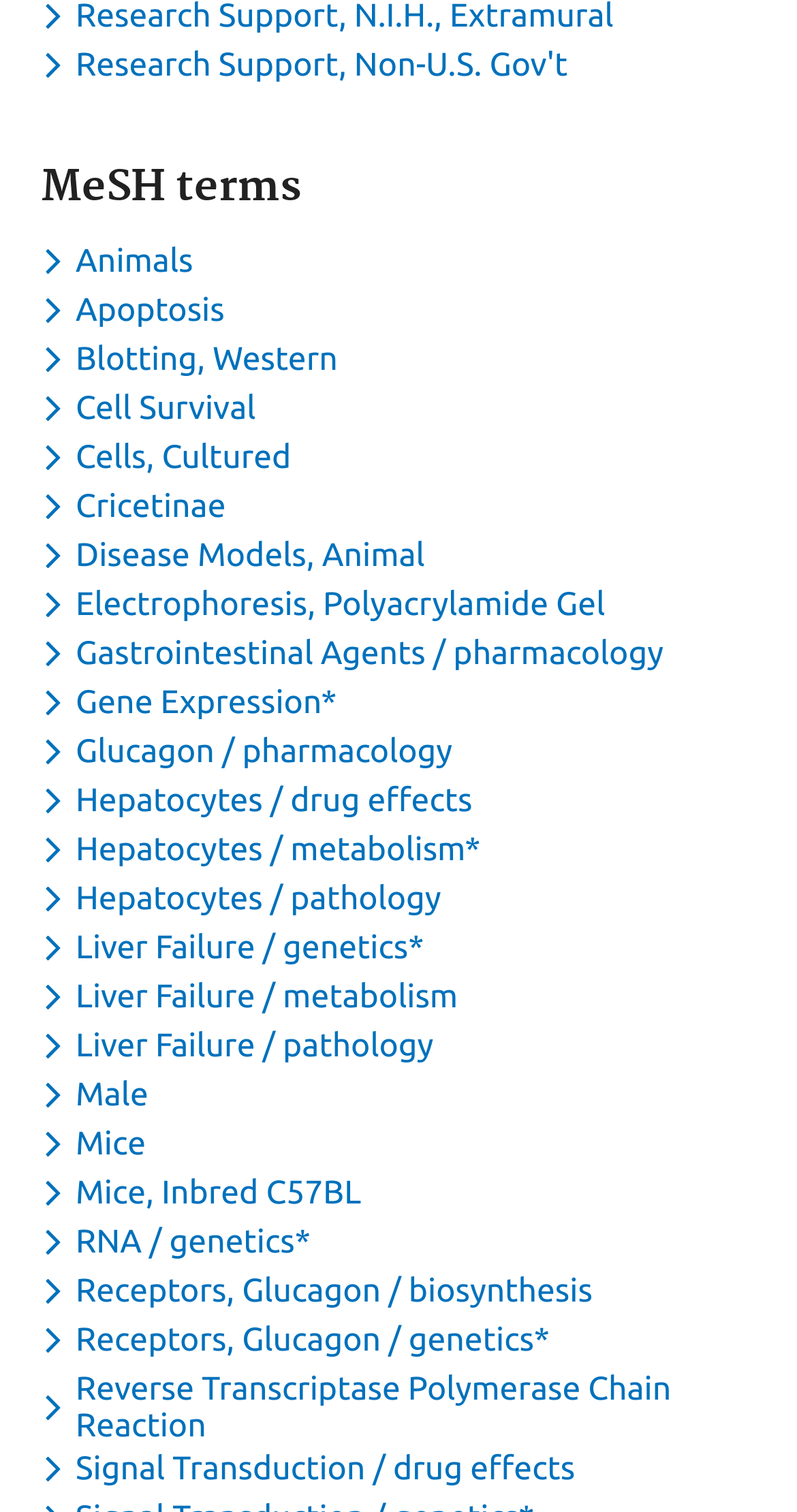Given the description of the UI element: "Liver Failure / metabolism", predict the bounding box coordinates in the form of [left, top, right, bottom], with each value being a float between 0 and 1.

[0.051, 0.647, 0.587, 0.671]